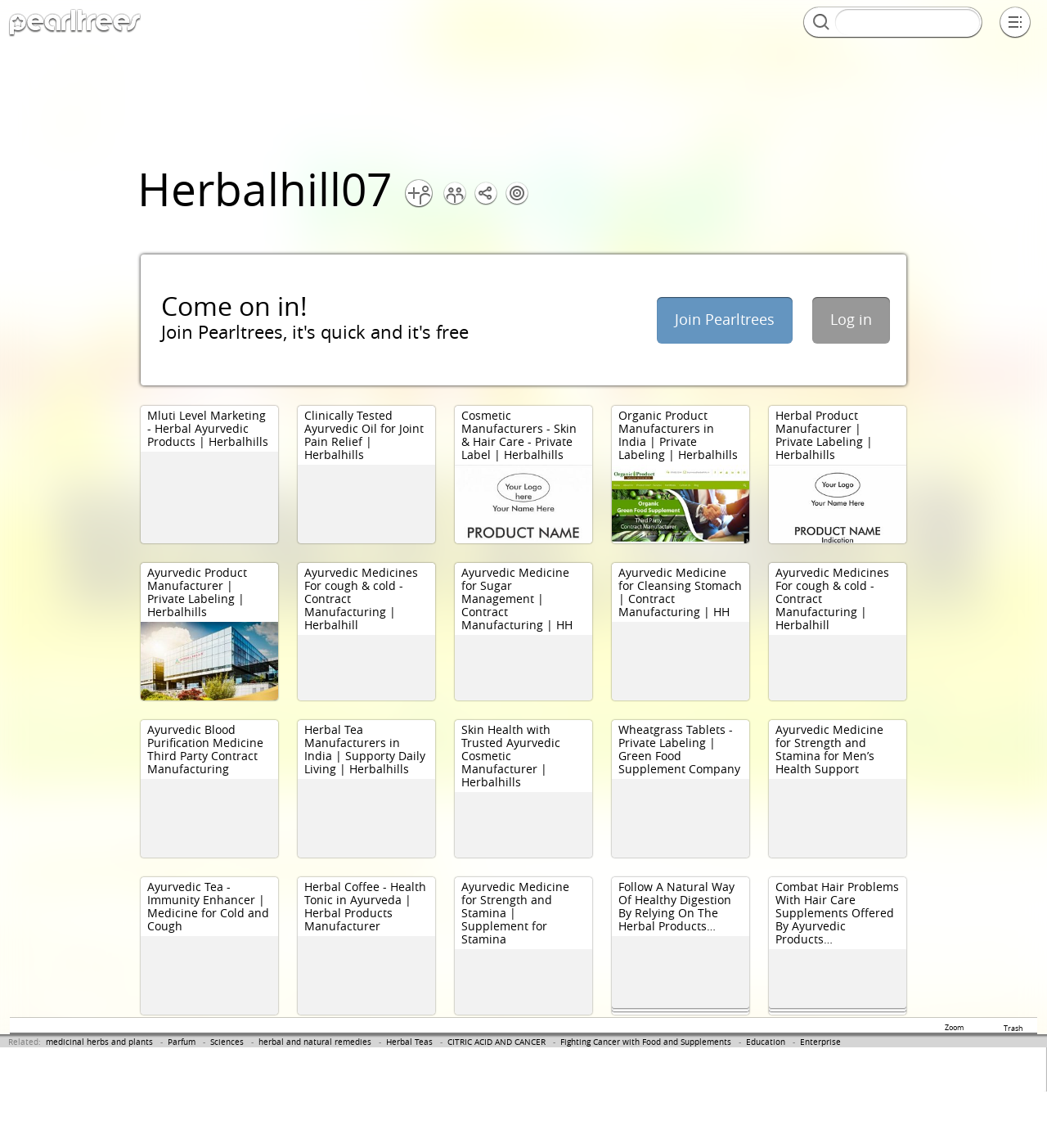Please locate the UI element described by "Sciences" and provide its bounding box coordinates.

[0.201, 0.903, 0.233, 0.912]